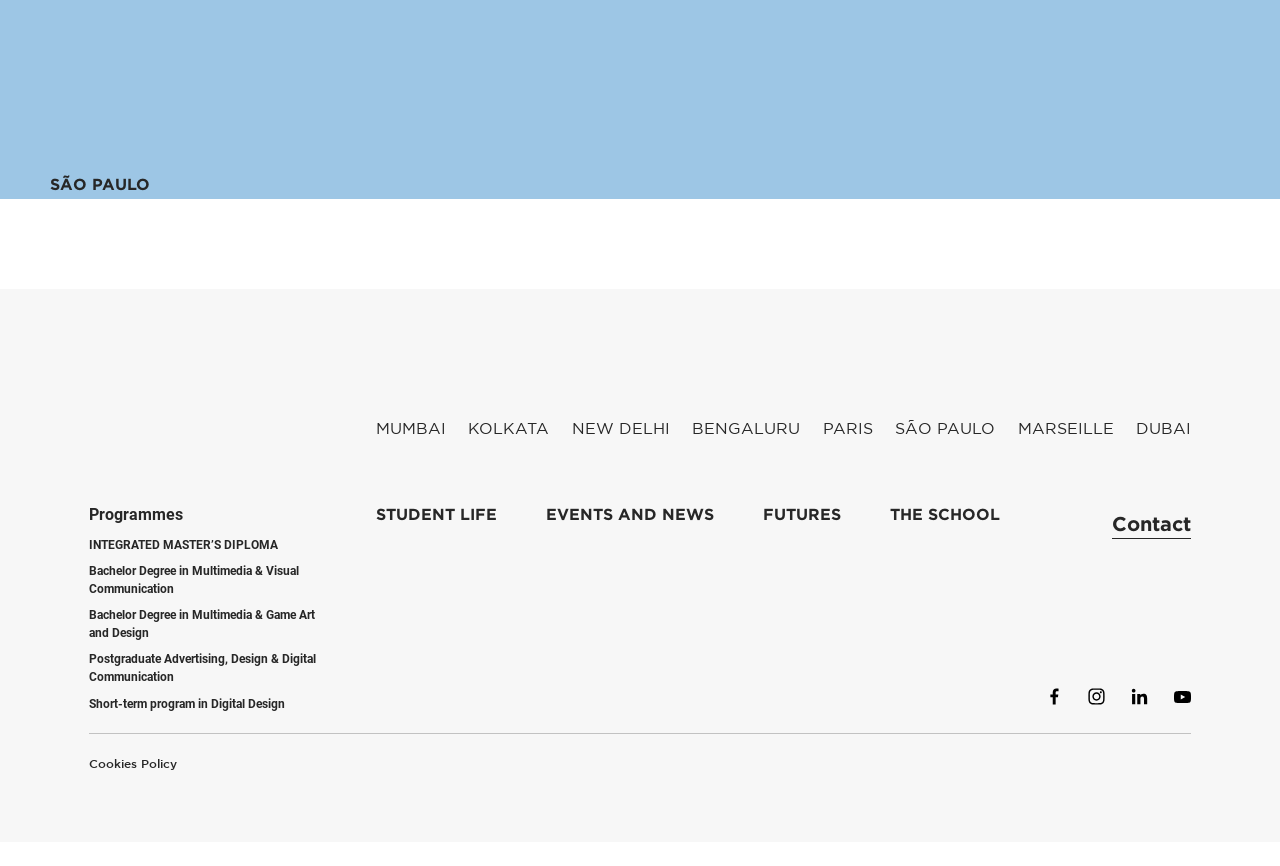Use a single word or phrase to respond to the question:
How many cities are listed on the webpage?

8